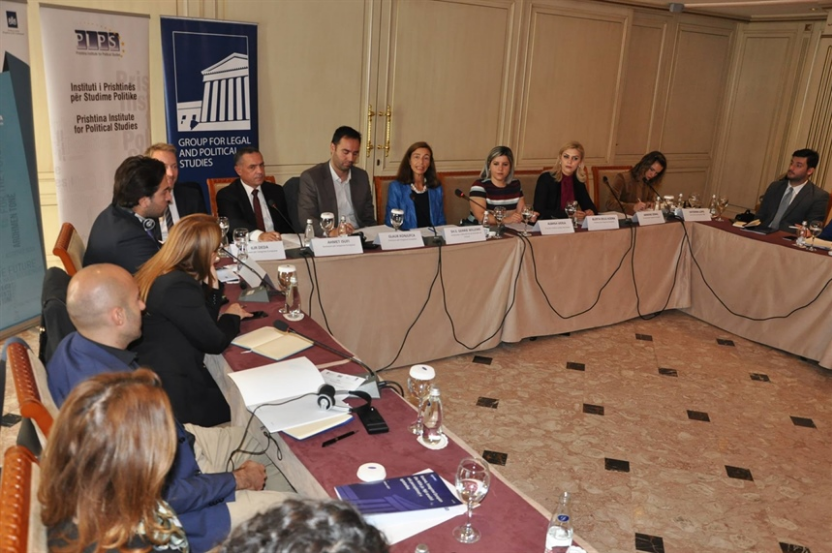What is the topic of discussion in the image?
Please provide a comprehensive answer based on the information in the image.

The caption states that the participants are engaged in dialogue about the EU integration process for Kosovo, indicating that this is the topic of discussion in the image.